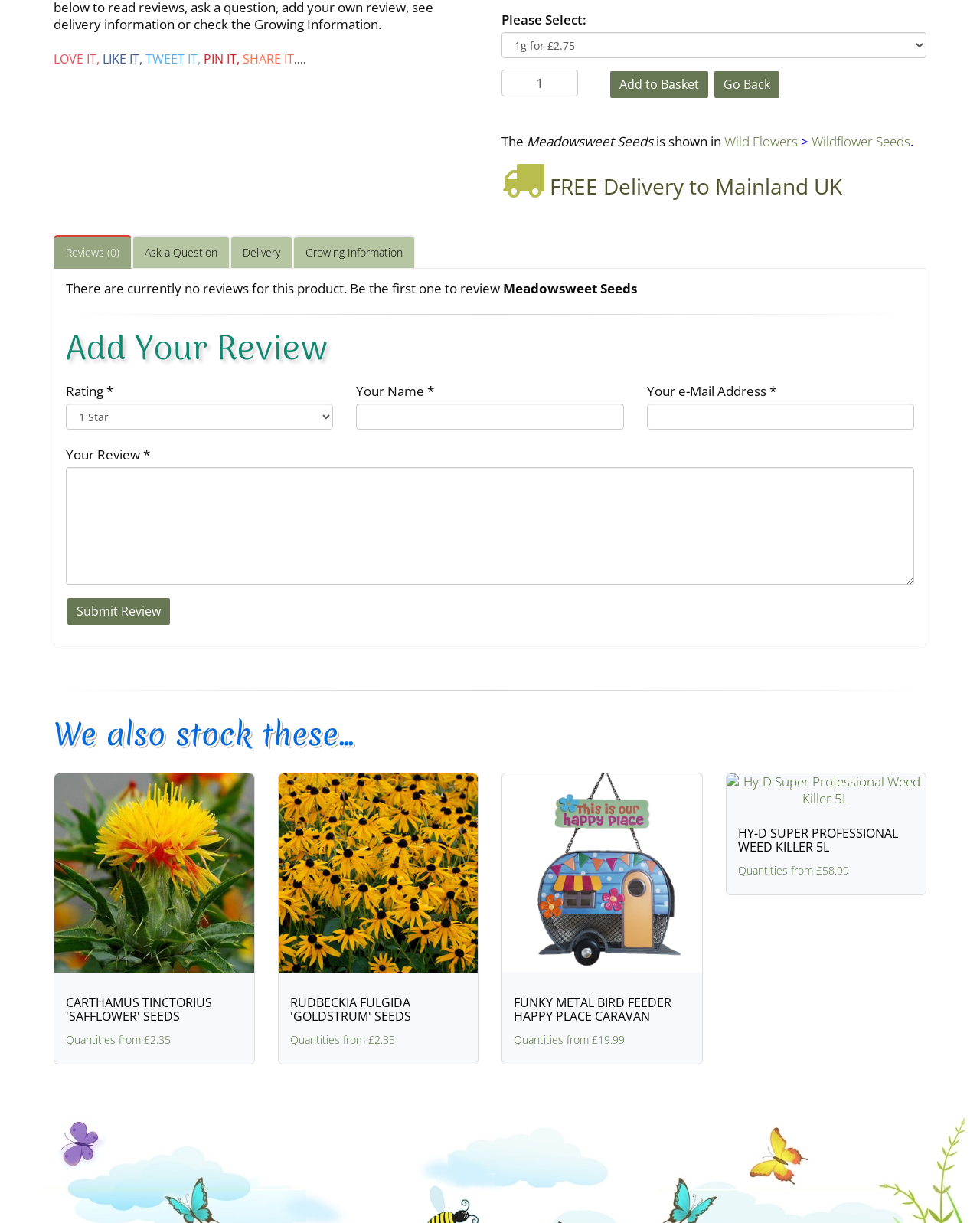Please mark the clickable region by giving the bounding box coordinates needed to complete this instruction: "View Carthamus Tinctorius 'Safflower' Seeds details".

[0.055, 0.632, 0.259, 0.796]